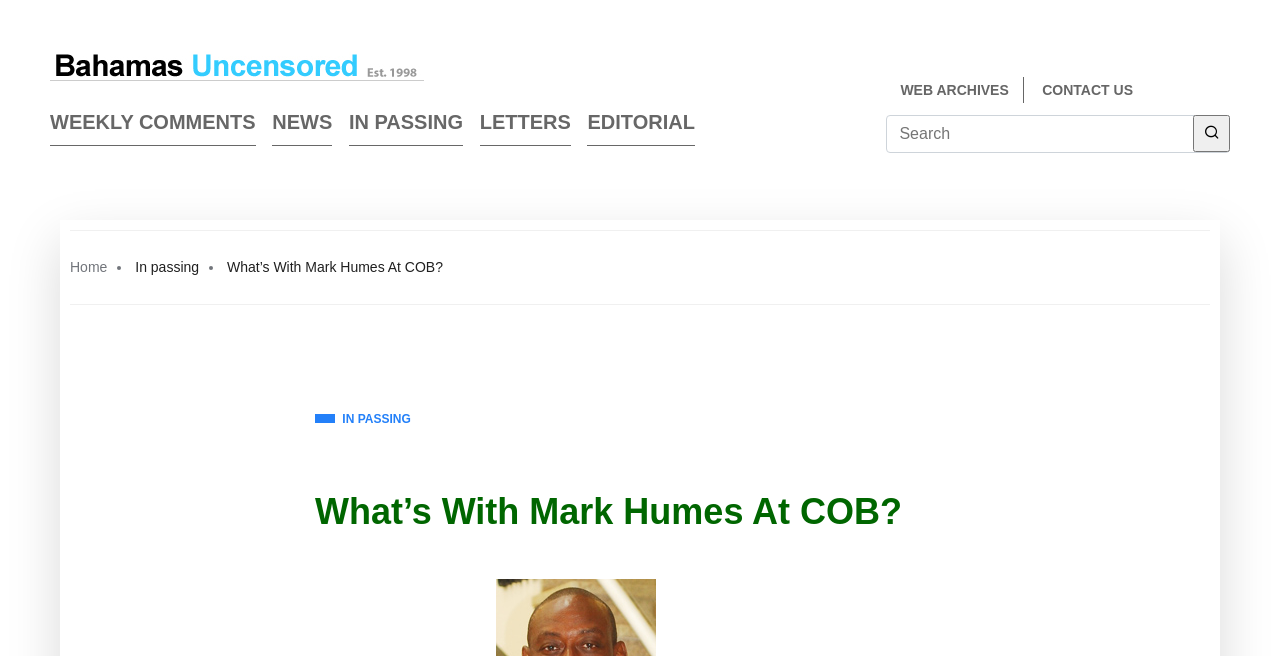Bounding box coordinates are specified in the format (top-left x, top-left y, bottom-right x, bottom-right y). All values are floating point numbers bounded between 0 and 1. Please provide the bounding box coordinate of the region this sentence describes: parent_node: WEEKLY COMMENTS

[0.039, 0.082, 0.331, 0.123]